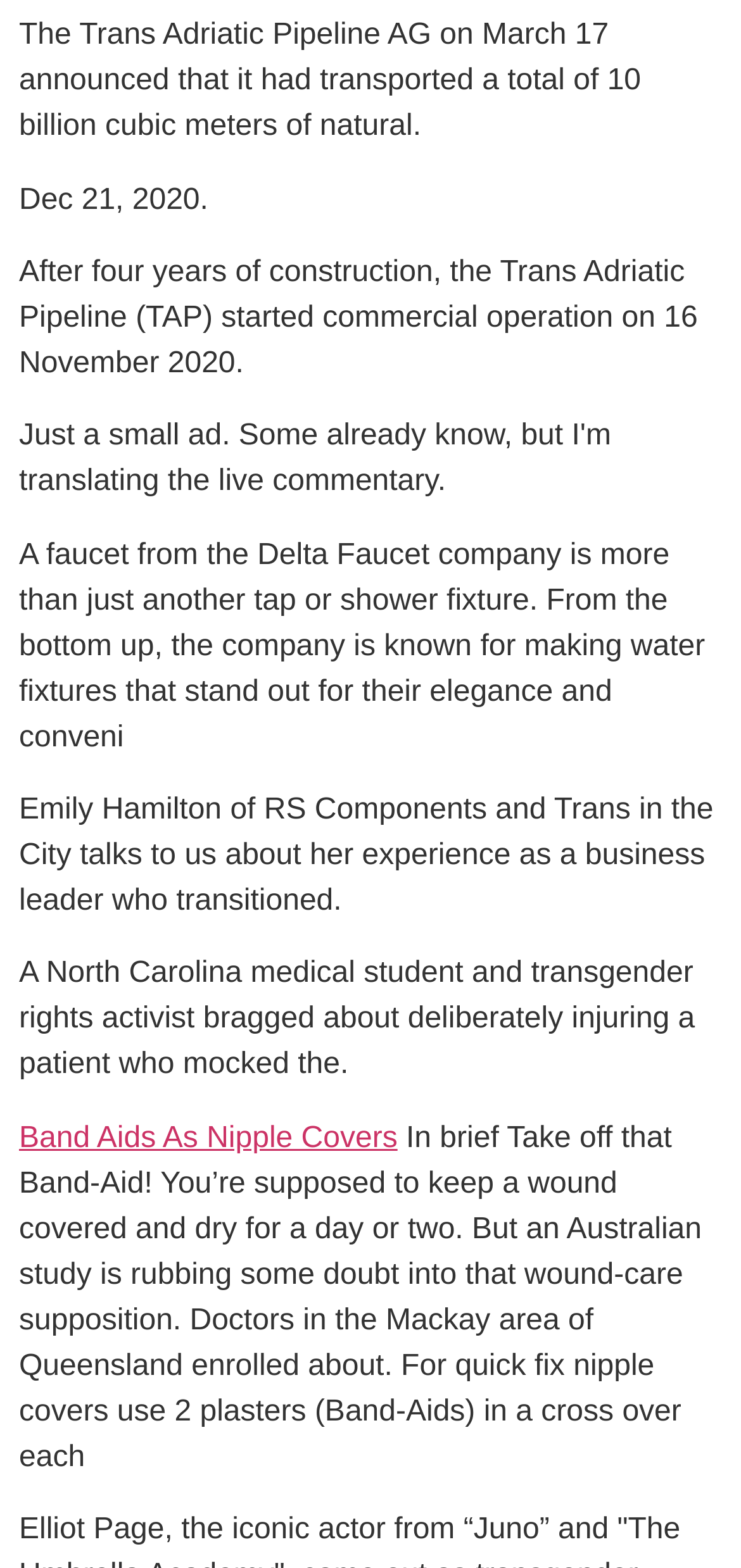Provide your answer to the question using just one word or phrase: How many articles are on this webpage?

6